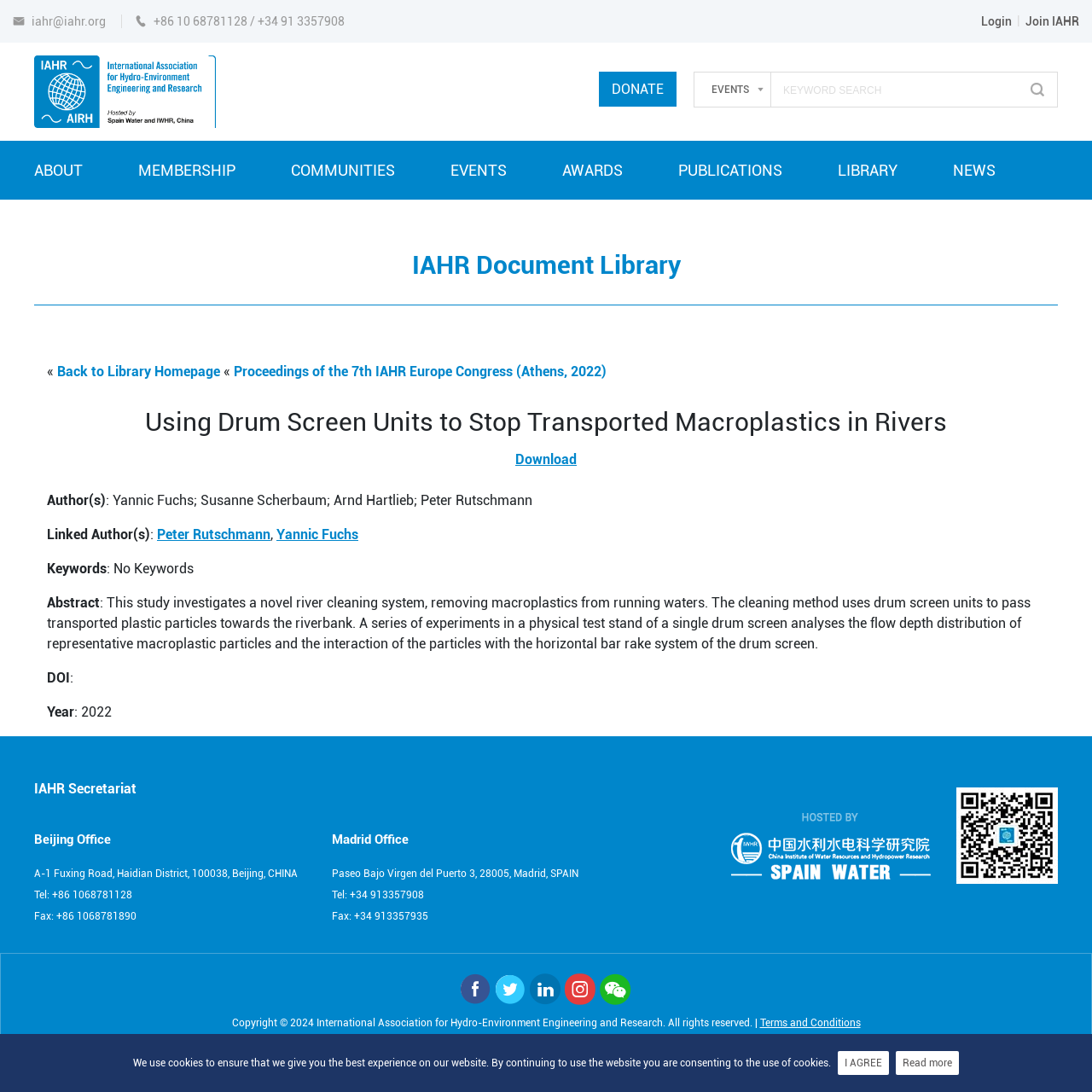Use the details in the image to answer the question thoroughly: 
What is the name of the organization?

I found the answer by looking at the image element with the description 'International Association for Hydro-Environment Engineering and Research (IAHR)' at the top of the webpage.